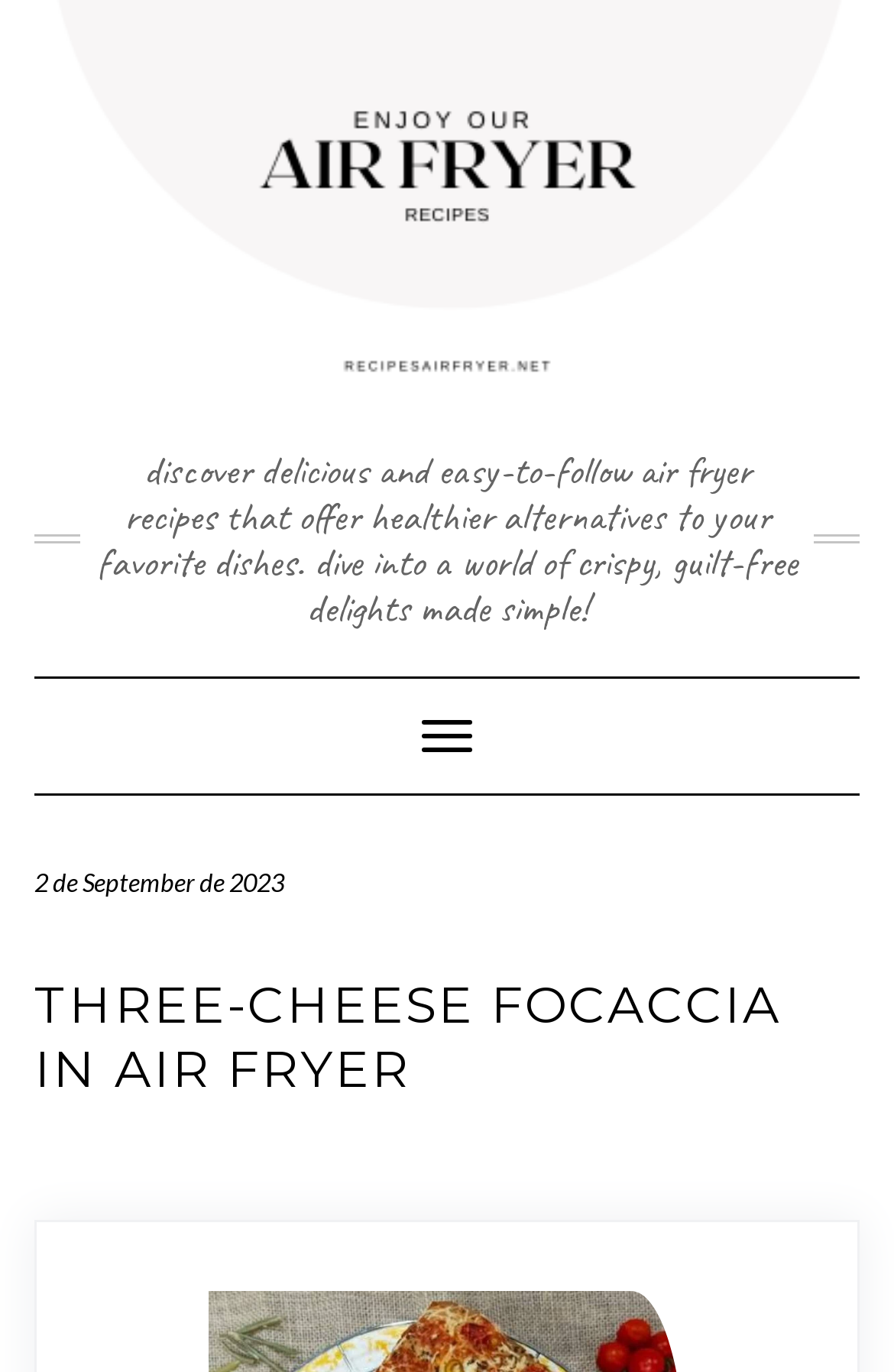Locate the primary headline on the webpage and provide its text.

THREE-CHEESE FOCACCIA IN AIR FRYER